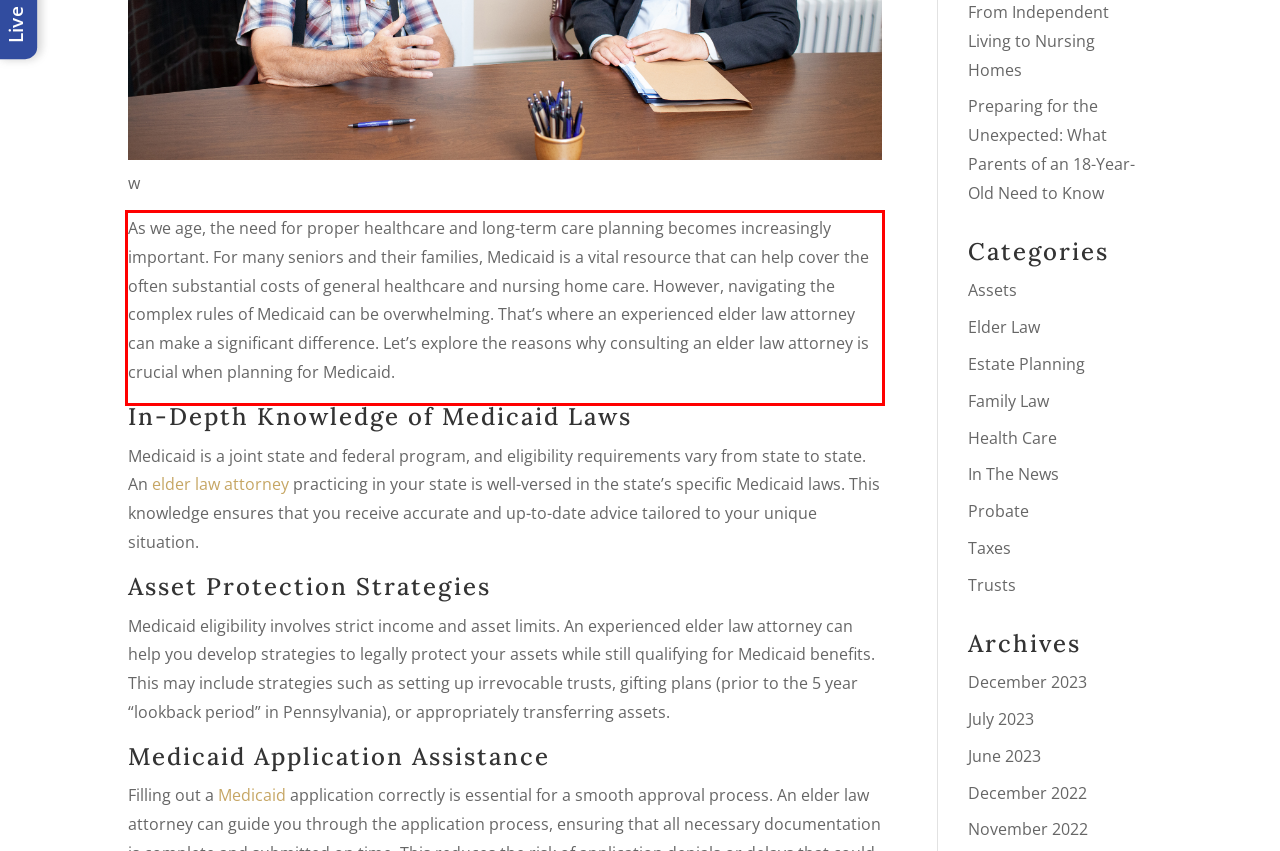There is a screenshot of a webpage with a red bounding box around a UI element. Please use OCR to extract the text within the red bounding box.

As we age, the need for proper healthcare and long-term care planning becomes increasingly important. For many seniors and their families, Medicaid is a vital resource that can help cover the often substantial costs of general healthcare and nursing home care. However, navigating the complex rules of Medicaid can be overwhelming. That’s where an experienced elder law attorney can make a significant difference. Let’s explore the reasons why consulting an elder law attorney is crucial when planning for Medicaid.